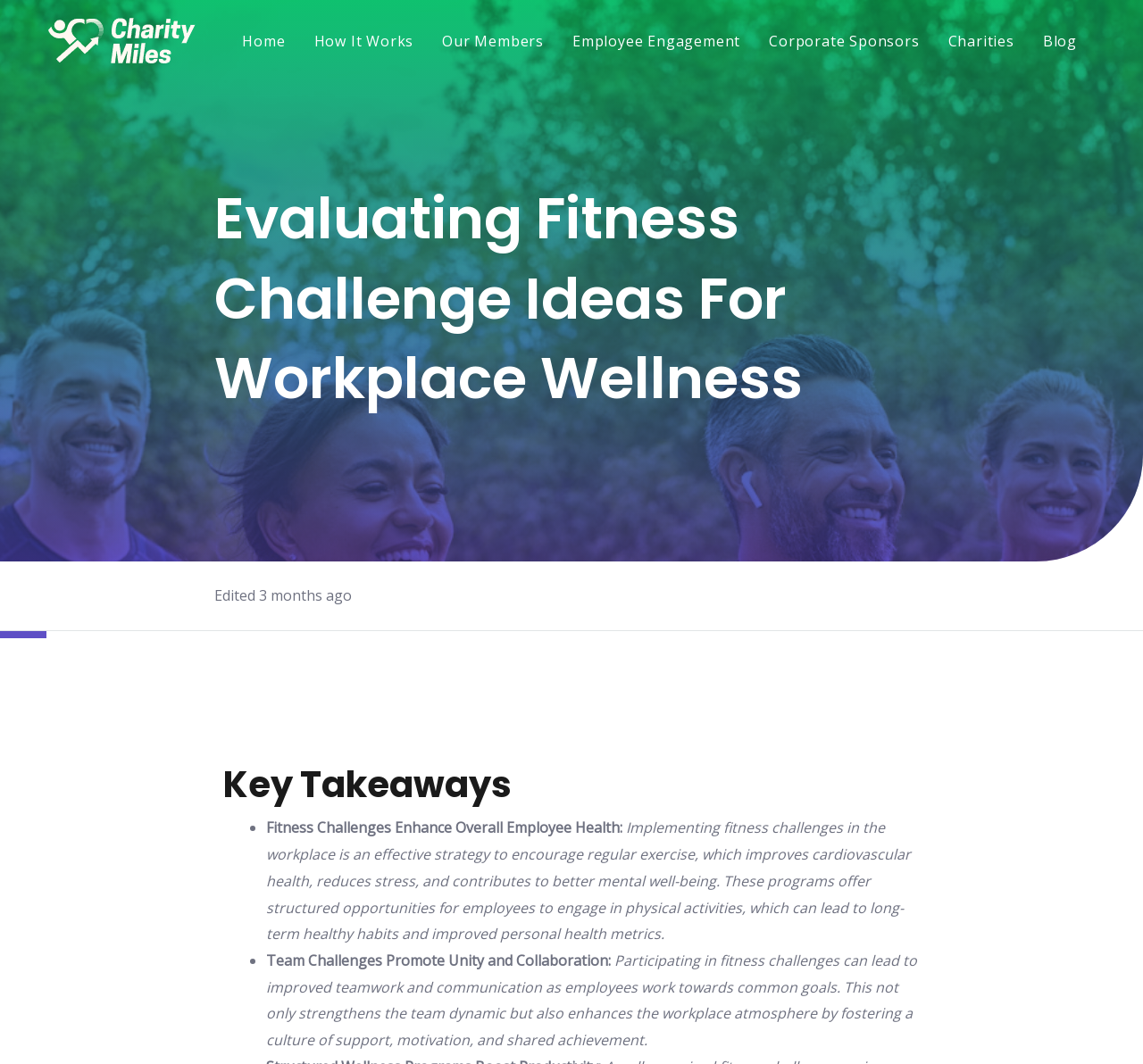What is a characteristic of fitness challenges in the workplace?
Please answer the question with a detailed and comprehensive explanation.

Fitness challenges in the workplace offer structured opportunities for employees to engage in physical activities, which can lead to long-term healthy habits and improved personal health metrics.